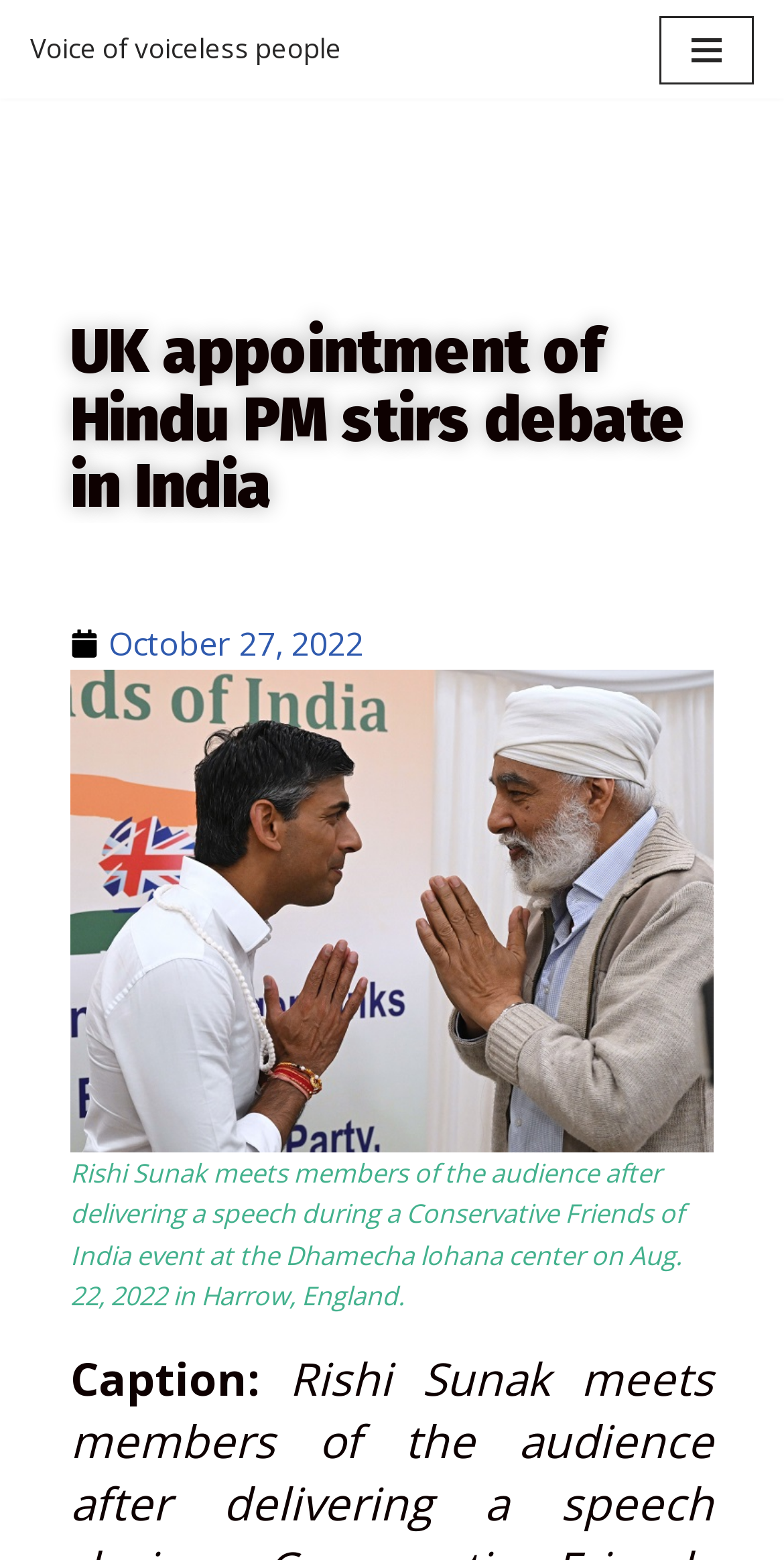Where was the event held?
Using the image as a reference, give an elaborate response to the question.

From the figure caption, we can see that the event where Rishi Sunak delivered a speech was held at the Dhamecha lohana center.